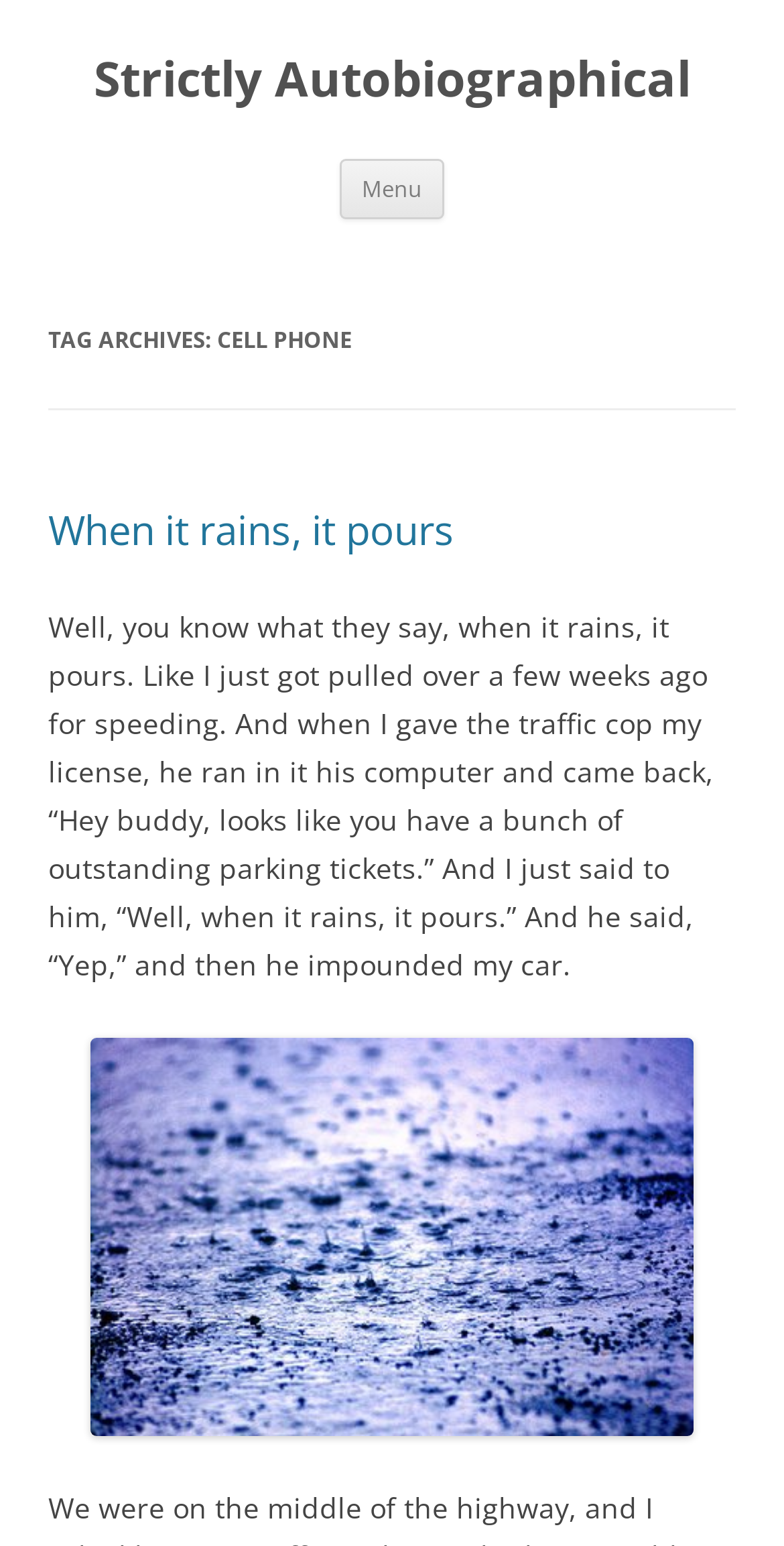Please provide a detailed answer to the question below based on the screenshot: 
What is the position of the 'Menu' button?

I compared the bounding box coordinates of the 'button' element with the text 'Menu' and the 'link' element with the text 'Skip to content'. The y1 and y2 coordinates of the 'Menu' button are smaller than those of the 'Skip to content' link, which suggests that the 'Menu' button is above the 'Skip to content' link.